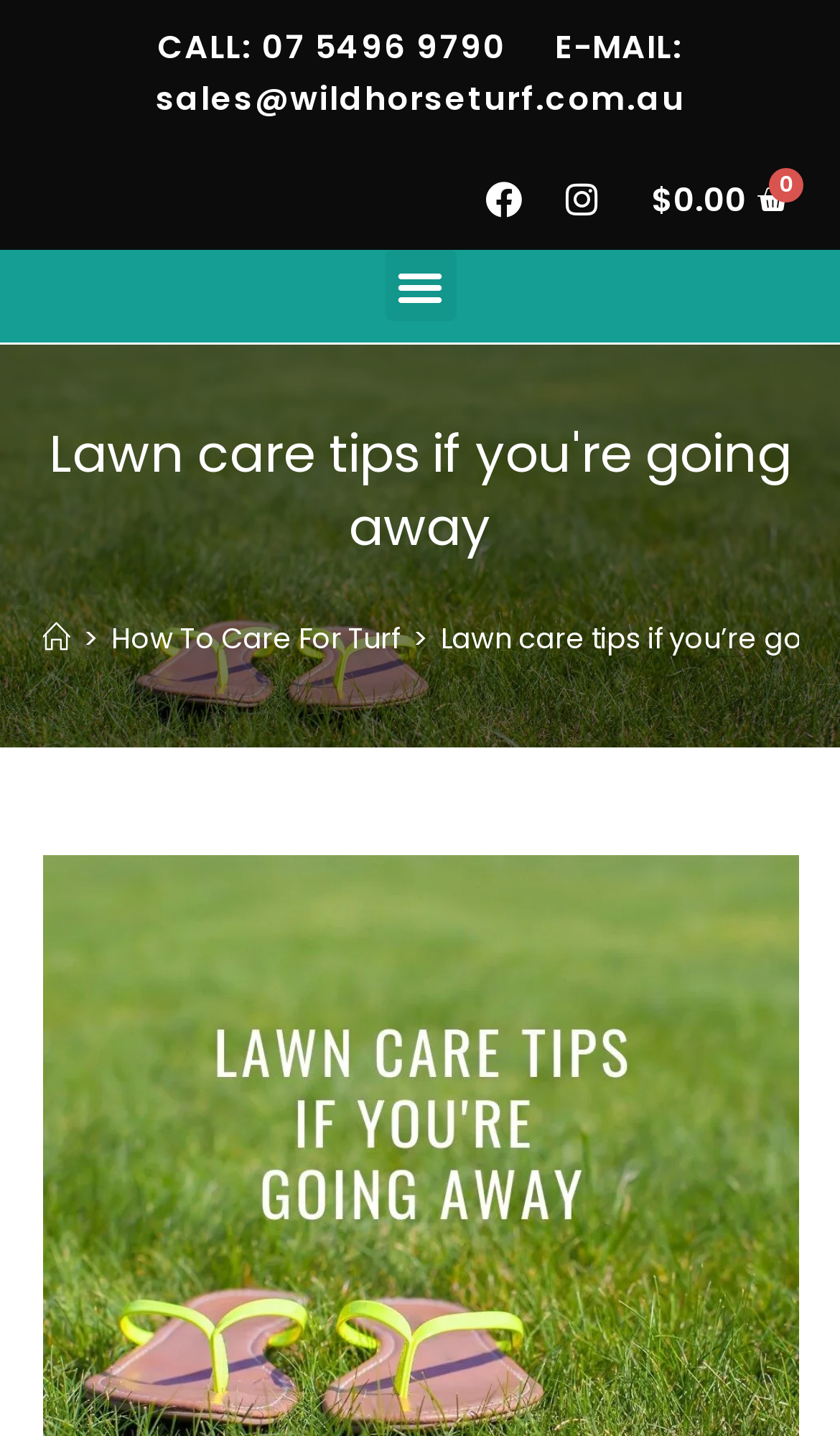Determine the primary headline of the webpage.

Lawn care tips if you're going away